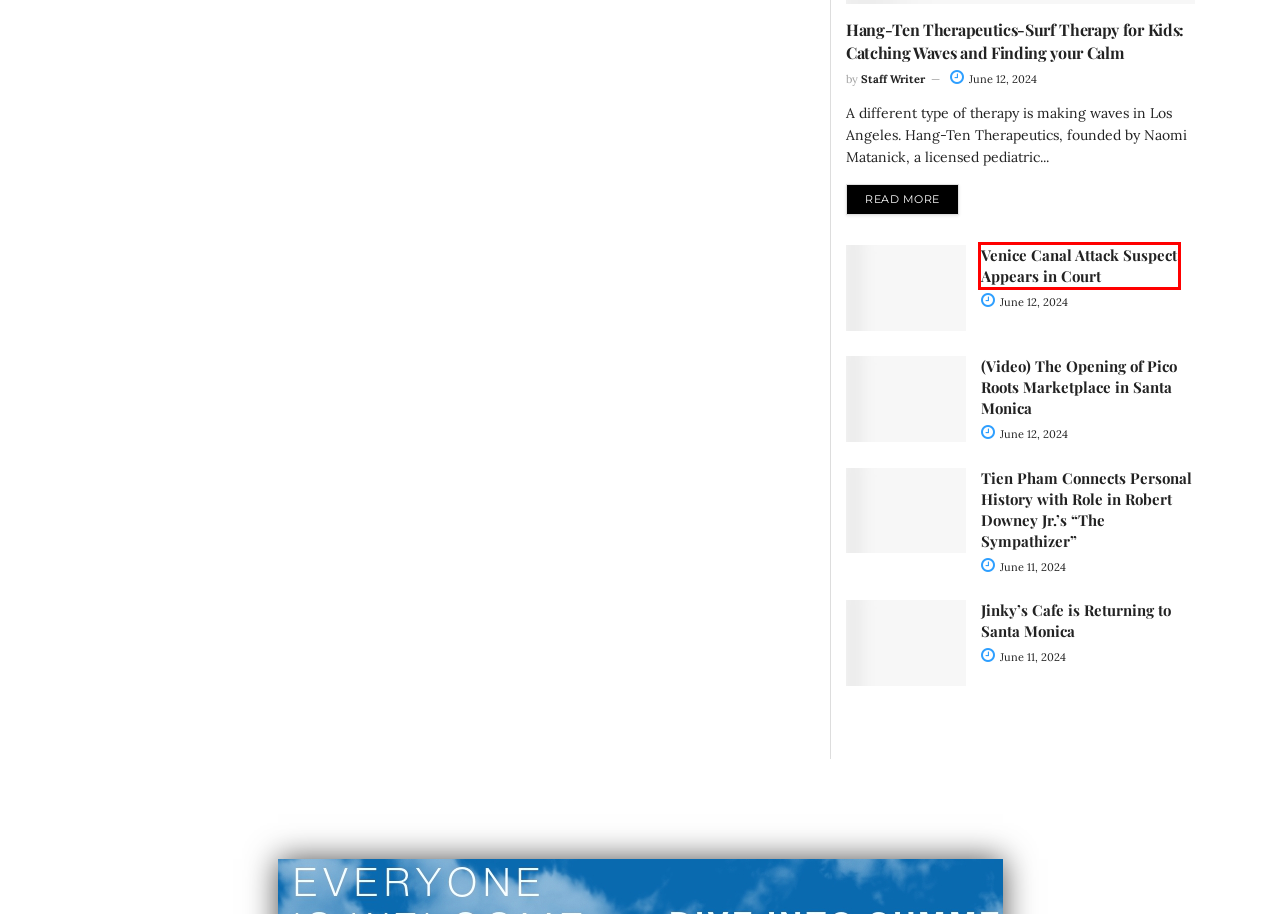Examine the screenshot of a webpage with a red bounding box around a UI element. Select the most accurate webpage description that corresponds to the new page after clicking the highlighted element. Here are the choices:
A. Jinky’s Cafe is Returning to Santa Monica - SM Mirror
B. Contact us - SM Mirror
C. (Video) The Opening of Pico Roots Marketplace in Santa Monica - SM Mirror
D. Opinion Archives - SM Mirror
E. Staff Writer, Author at SM Mirror
F. Tien Pham Connects Personal History with Role in Robert Downey Jr.’s "The Sympathizer" - SM Mirror
G. Venice Canal Attack Suspect Appears in Court - SM Mirror
H. SM Mirror - Breaking News, Latest News, and Videos

G